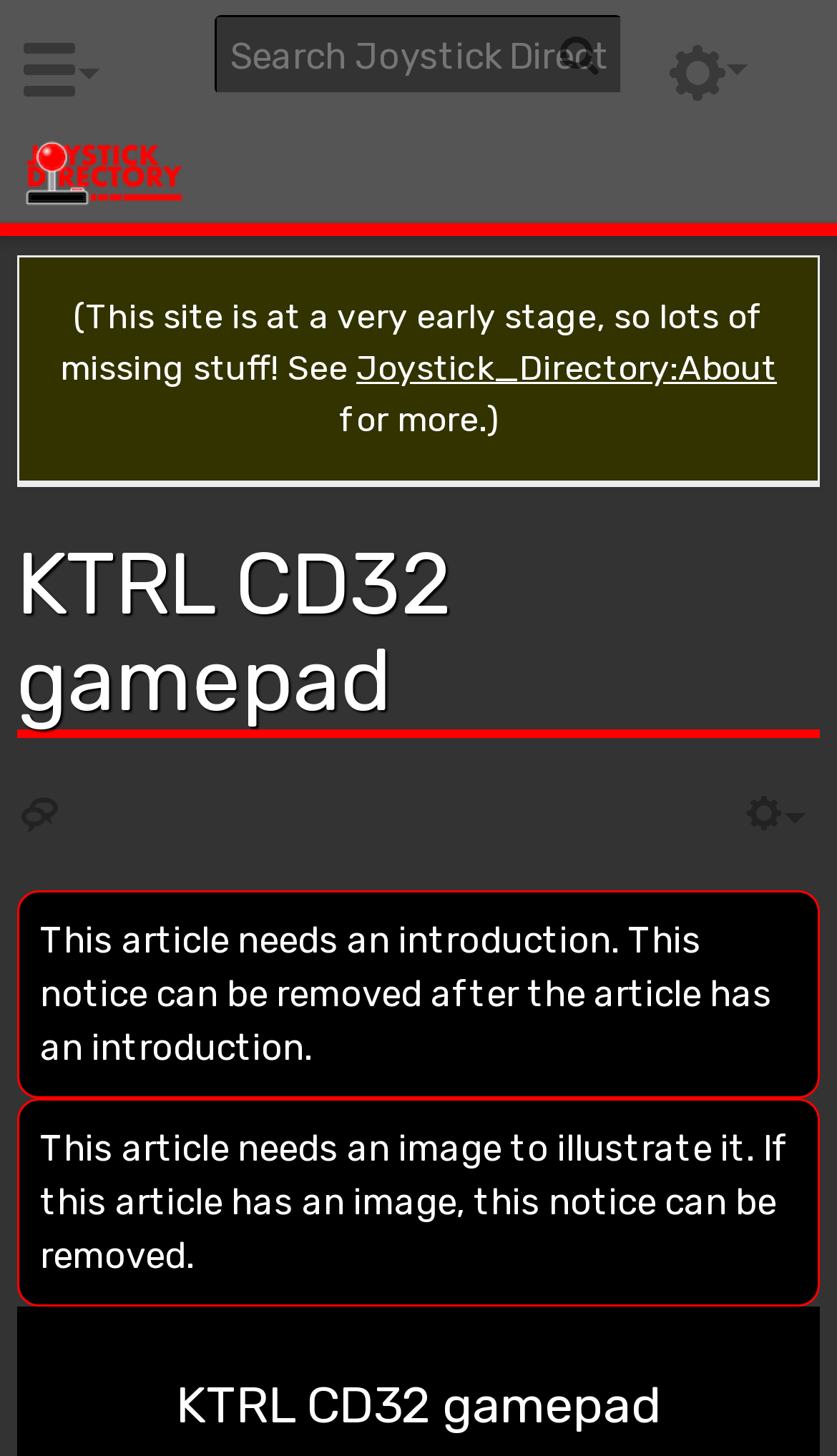What is the navigation section?
We need a detailed and exhaustive answer to the question. Please elaborate.

The navigation section is located at the top of the webpage and contains two options: 'Namespaces' and 'More'. These options are likely used to navigate to different parts of the webpage or website.